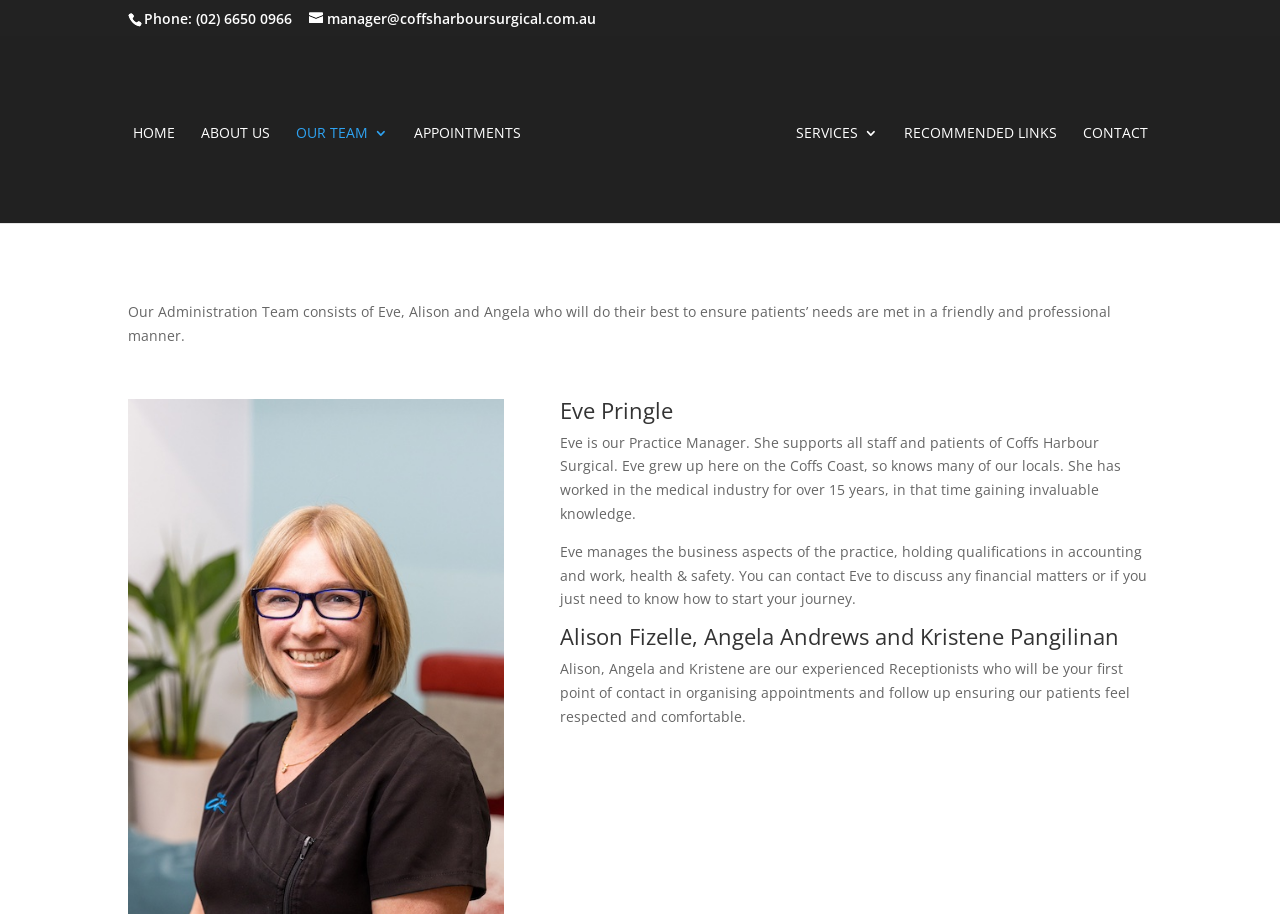Explain the webpage's design and content in an elaborate manner.

The webpage is about the administration team of Coffs Harbour Surgical. At the top, there is a phone number "Phone: (02) 6650 0966" and an email address "manager@coffsharboursurgical.com.au". Below them, there is a navigation menu with links to "HOME", "ABOUT US", "OUR TEAM 3", "APPOINTMENTS", "SERVICES 3", "RECOMMENDED LINKS", and "CONTACT". 

To the right of the navigation menu, there is a logo of Coffs Harbour Surgical, which is an image. Below the navigation menu, there is a brief introduction to the administration team, stating that they will ensure patients' needs are met in a friendly and professional manner.

The administration team members are listed below the introduction. Eve Pringle, the Practice Manager, is introduced first, with a brief description of her role and qualifications. Her contact information is also provided. Below Eve's information, there is a section about Alison Fizelle, Angela Andrews, and Kristene Pangilinan, who are the Receptionists. They are described as the first point of contact for patients, responsible for organizing appointments and follow-ups.